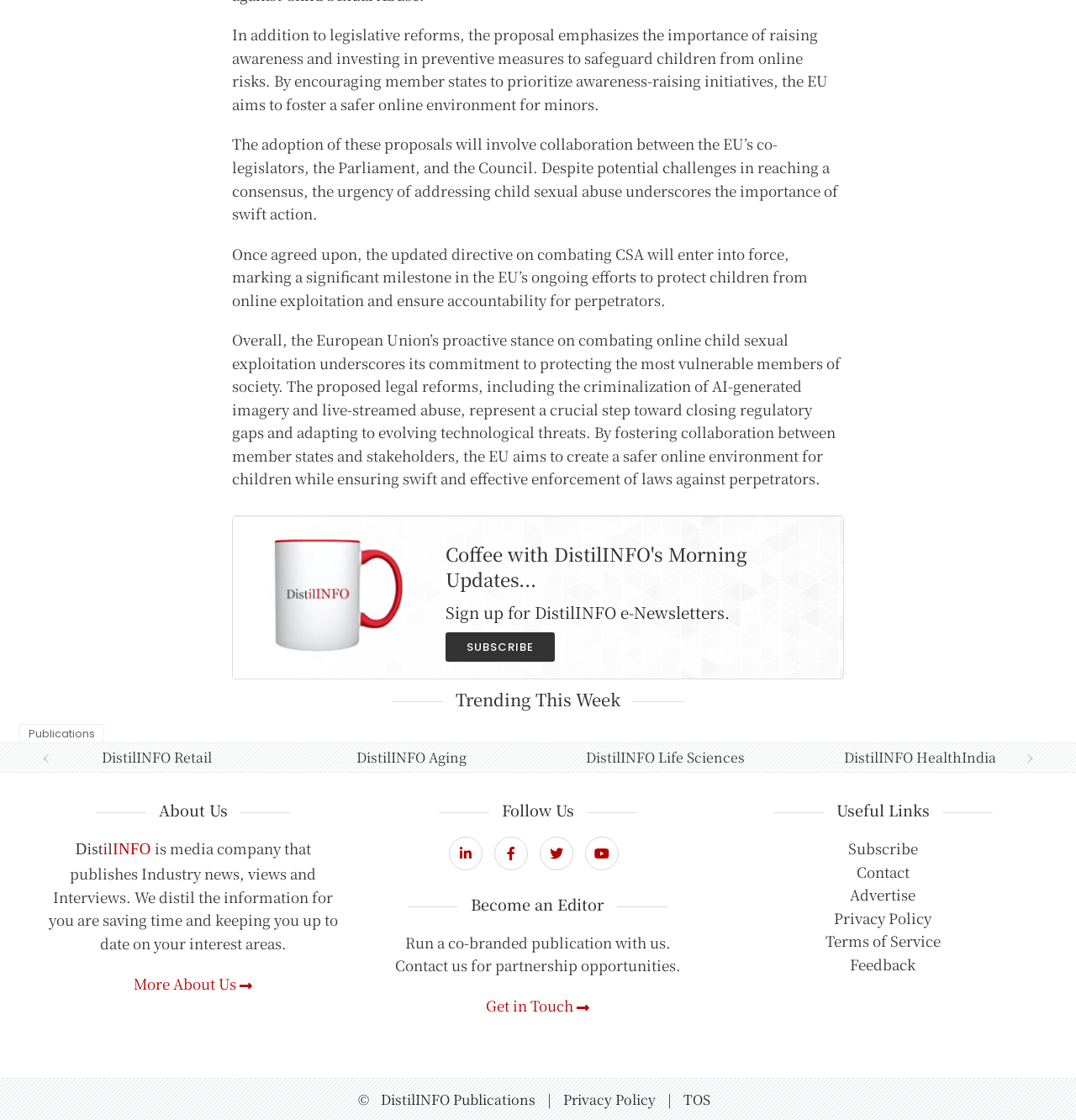What is the copyright symbol on the page?
Using the image, respond with a single word or phrase.

©